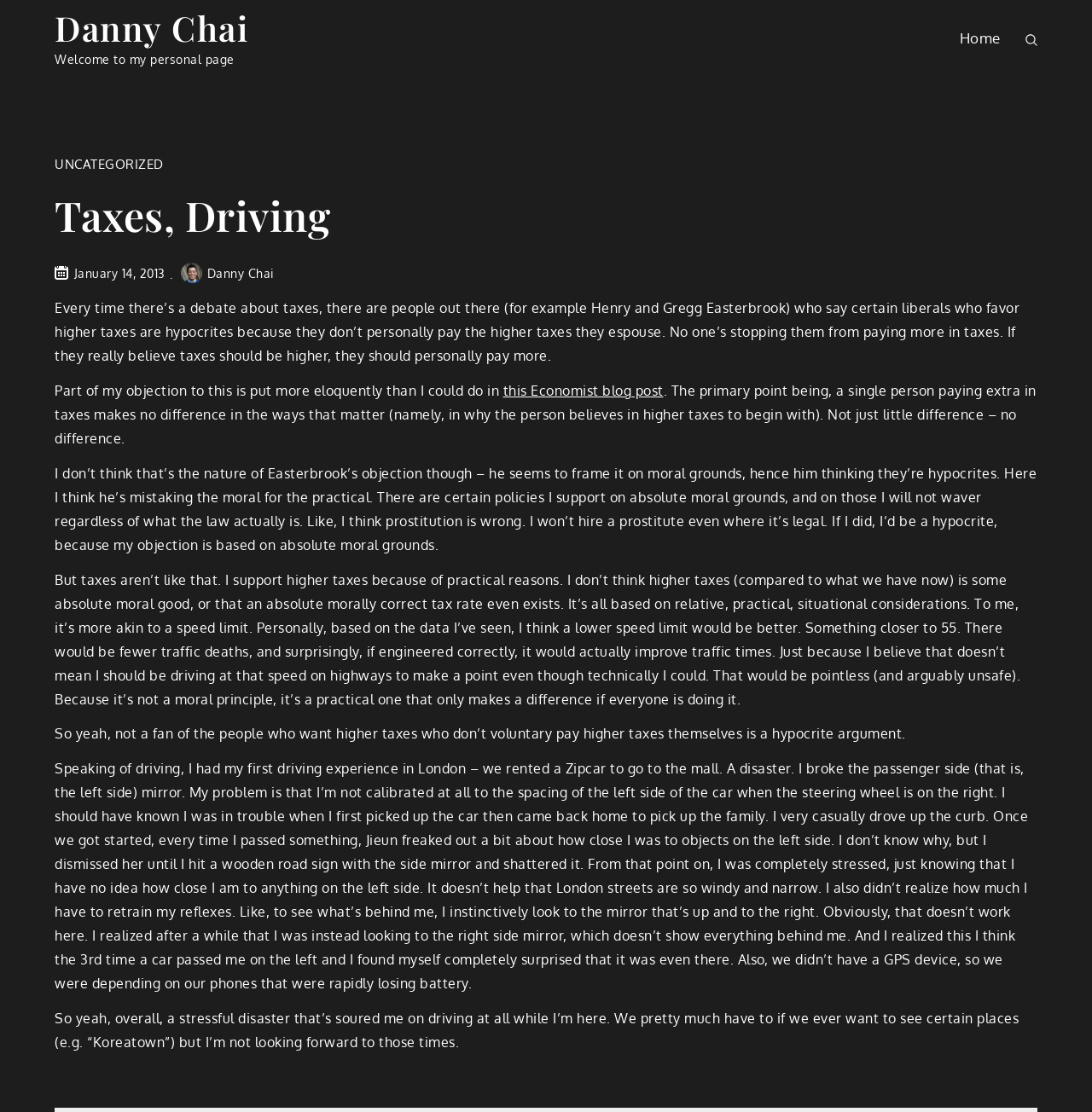Create a full and detailed caption for the entire webpage.

The webpage appears to be a personal blog or journal, with a focus on the author's thoughts and experiences. At the top, there is a link to the author's name, "Danny Chai", and a brief welcome message. 

To the top right, there are two links, "Home" and an empty link. Below the welcome message, there is a large article section that takes up most of the page. The article is divided into two main topics: taxes and driving.

The first topic, taxes, is introduced by a heading "Taxes, Driving" and is further divided into several paragraphs. The author discusses their objection to the argument that liberals who favor higher taxes are hypocrites if they don't personally pay more in taxes. The author argues that paying extra in taxes as an individual makes no difference and that their support for higher taxes is based on practical, not moral, grounds.

The second topic, driving, is introduced by a mention of the author's first driving experience in London. The author recounts their struggles with driving on the right side of the road, having previously driven on the left side, and shares their stressful experience of breaking the passenger side mirror and getting lost without a GPS device.

Throughout the article, there are several links, including one to an Economist blog post, and an image of the author's avatar photo. The text is dense and conversational, with the author sharing their personal thoughts and experiences in a casual tone.